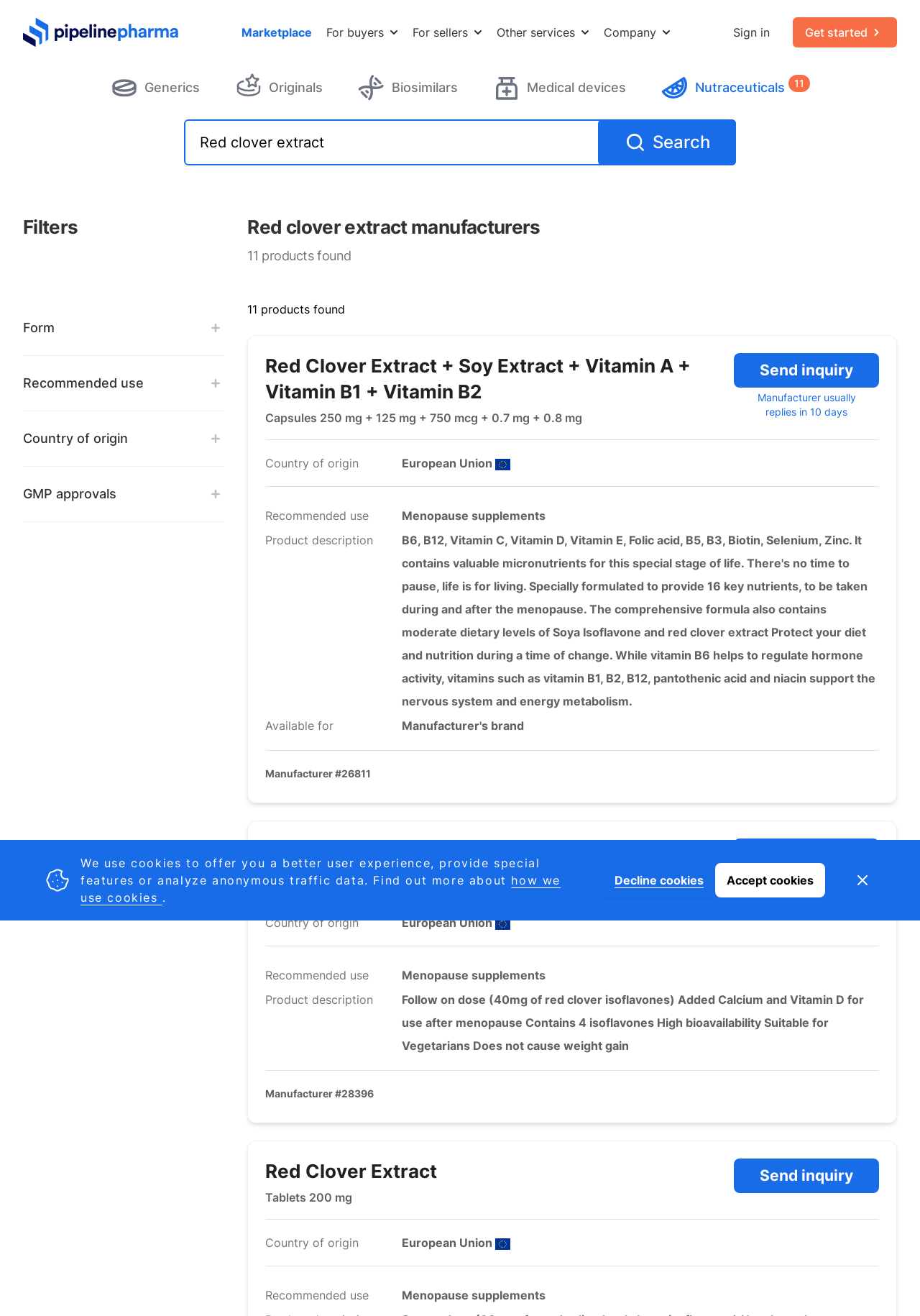Please identify the bounding box coordinates of the element on the webpage that should be clicked to follow this instruction: "Search for products". The bounding box coordinates should be given as four float numbers between 0 and 1, formatted as [left, top, right, bottom].

[0.65, 0.091, 0.8, 0.126]